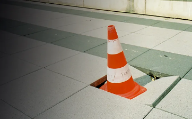What is the condition of the paved walkway?
Please provide a comprehensive answer based on the contents of the image.

The image shows a noticeable crack in the paved walkway, which suggests that the surface is uneven and may present a risk to pedestrians, highlighting the need for repair or maintenance work in that area.